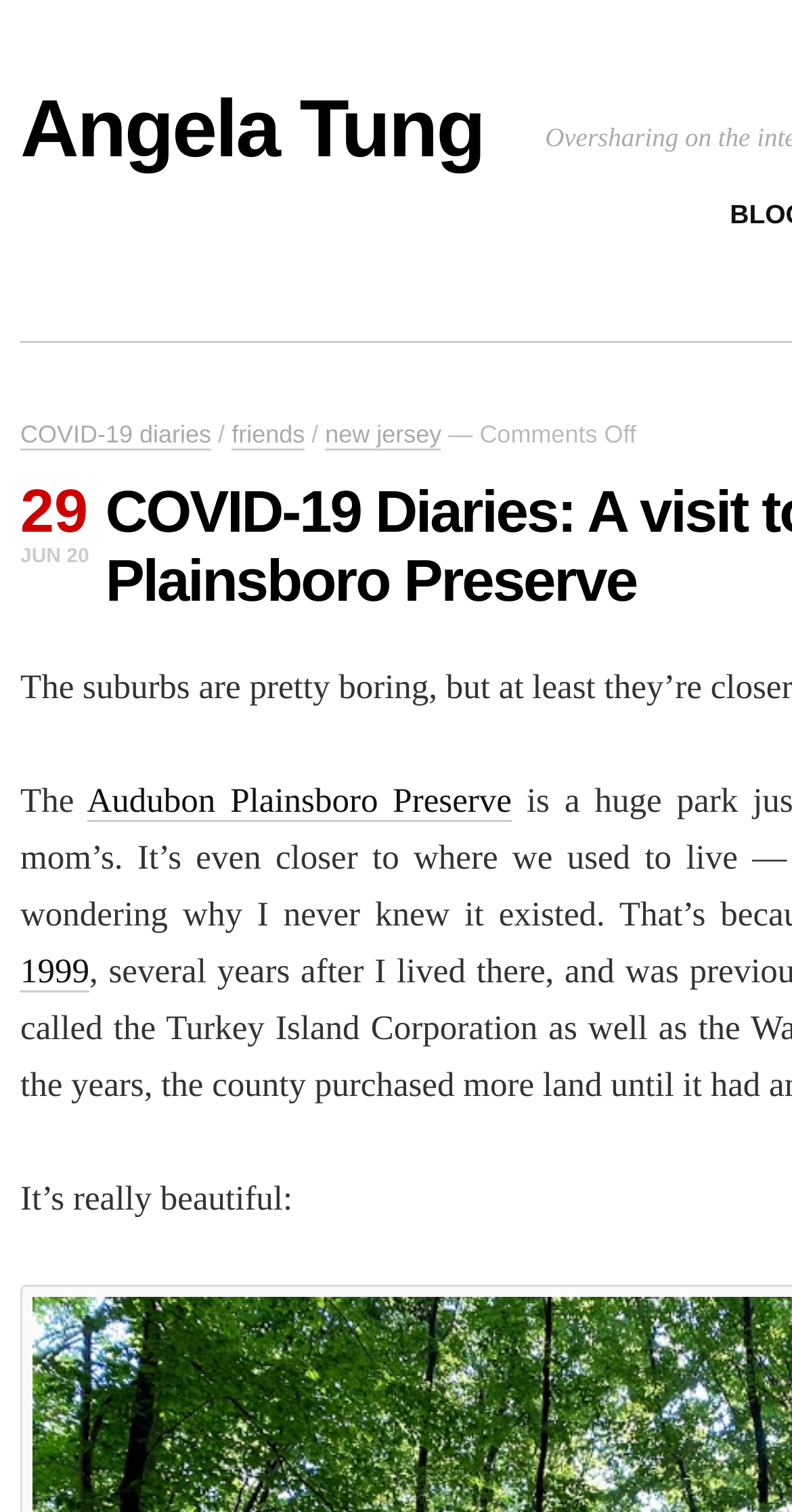What is the date of the blog post? Observe the screenshot and provide a one-word or short phrase answer.

JUN 20